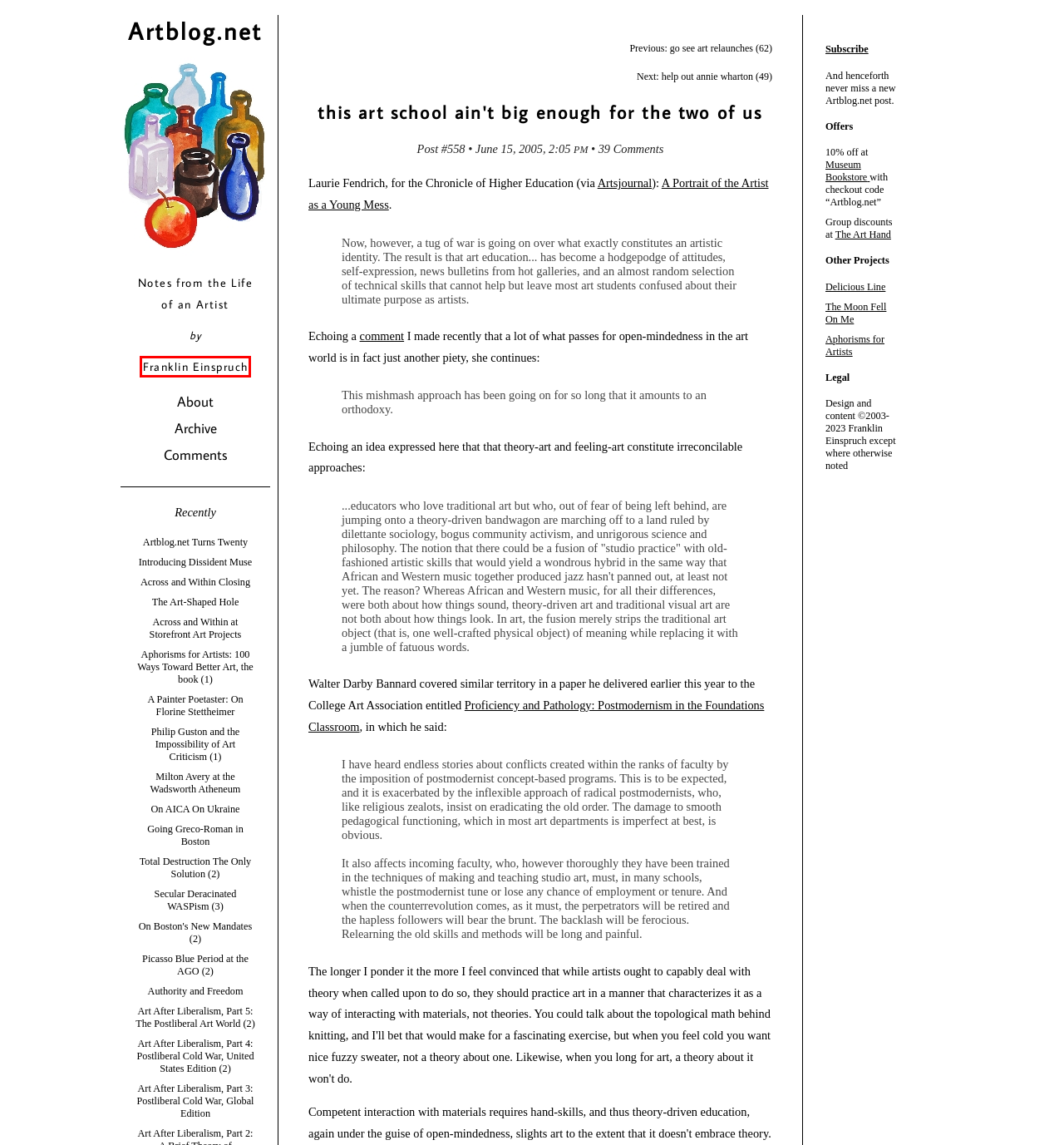Review the webpage screenshot provided, noting the red bounding box around a UI element. Choose the description that best matches the new webpage after clicking the element within the bounding box. The following are the options:
A. Artblog.net
	 - Milton Avery at the Wadsworth Atheneum
B. Artblog.net
	 - choosing cultures
C. Artblog.net
	 - help out annie wharton
D. Artblog.net
	 - Artblog.net Turns Twenty
E. Franklin Einspruch - Home
F. Artblog.net
	 - Philip Guston and the Impossibility of Art Criticism
G. Artblog.net
H. Artblog.net
	 - Art After Liberalism, Part 4: Postliberal Cold War, United States Edition

E